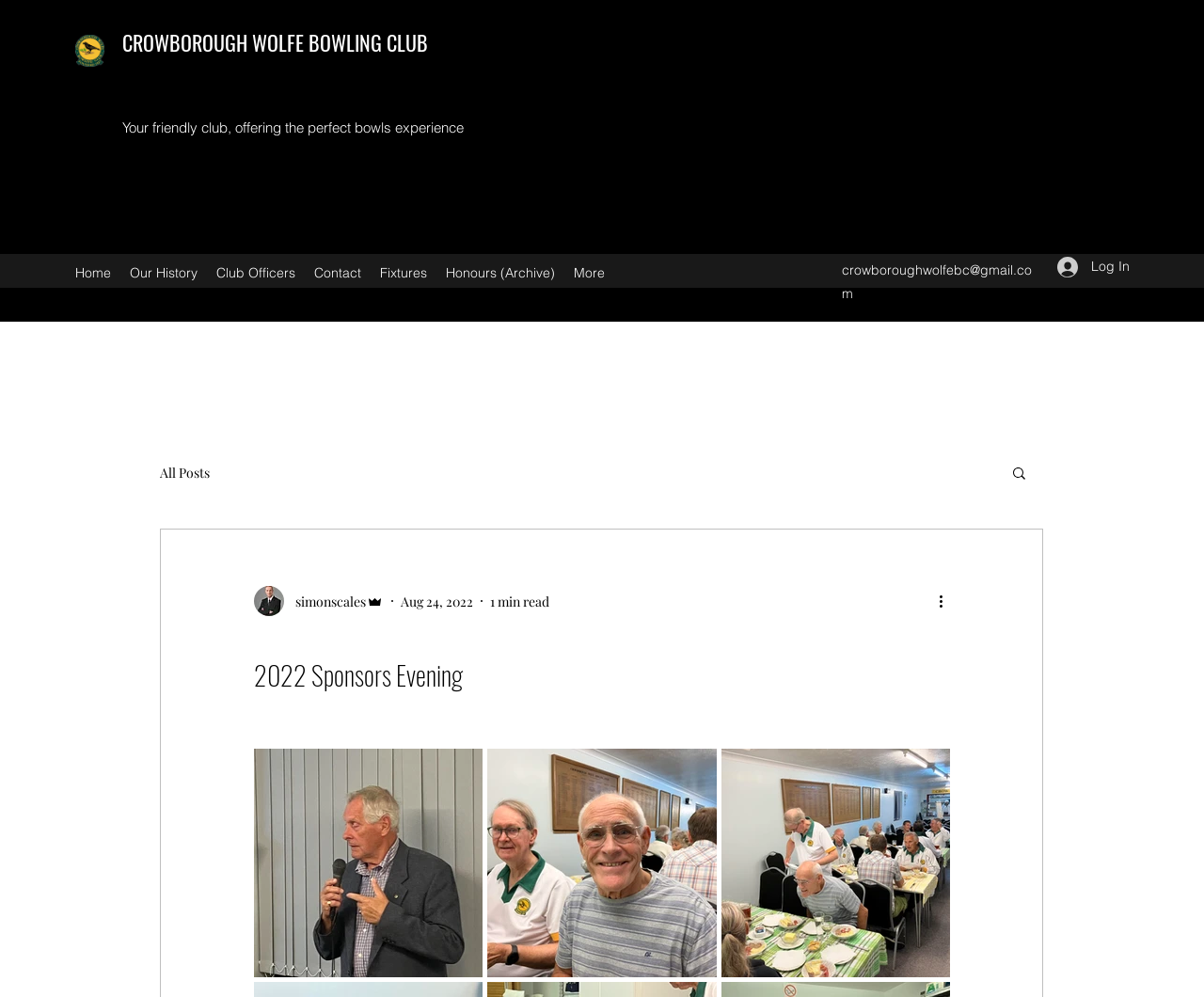Identify the text that serves as the heading for the webpage and generate it.

2022 Sponsors Evening